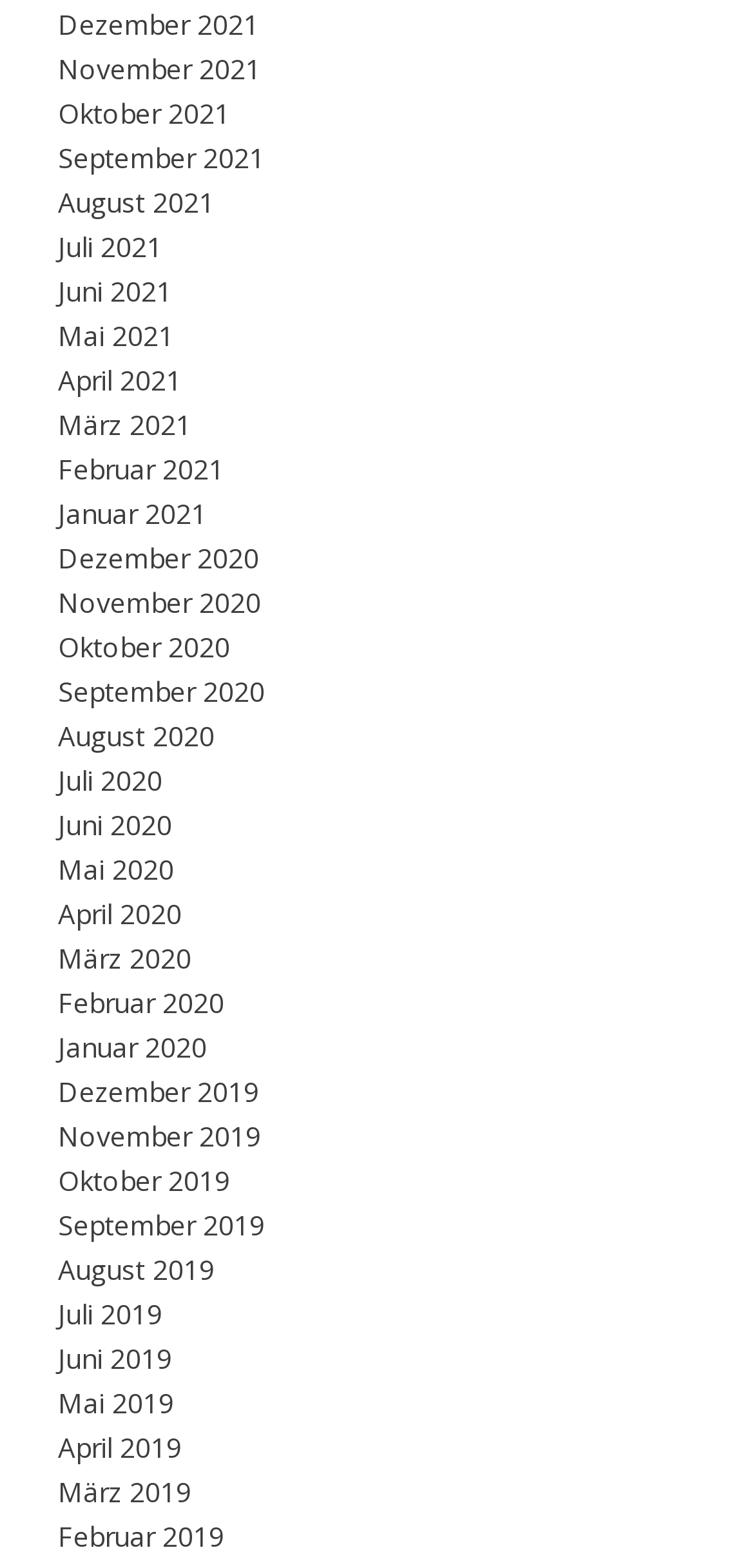What is the earliest month listed? From the image, respond with a single word or brief phrase.

Februar 2019